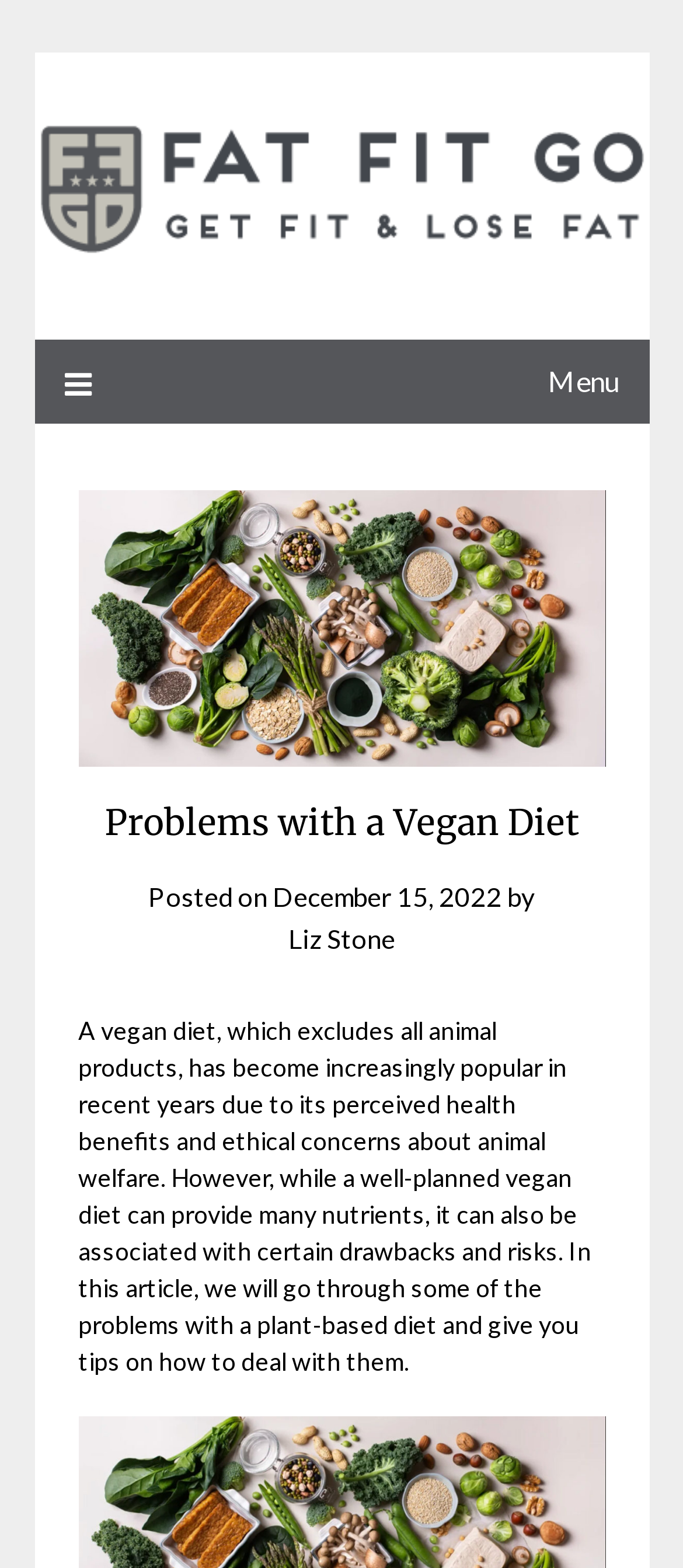Based on the image, please respond to the question with as much detail as possible:
What is the topic of this article?

Based on the content of the webpage, specifically the header and the introductory paragraph, it is clear that the topic of this article is the problems associated with a vegan diet.